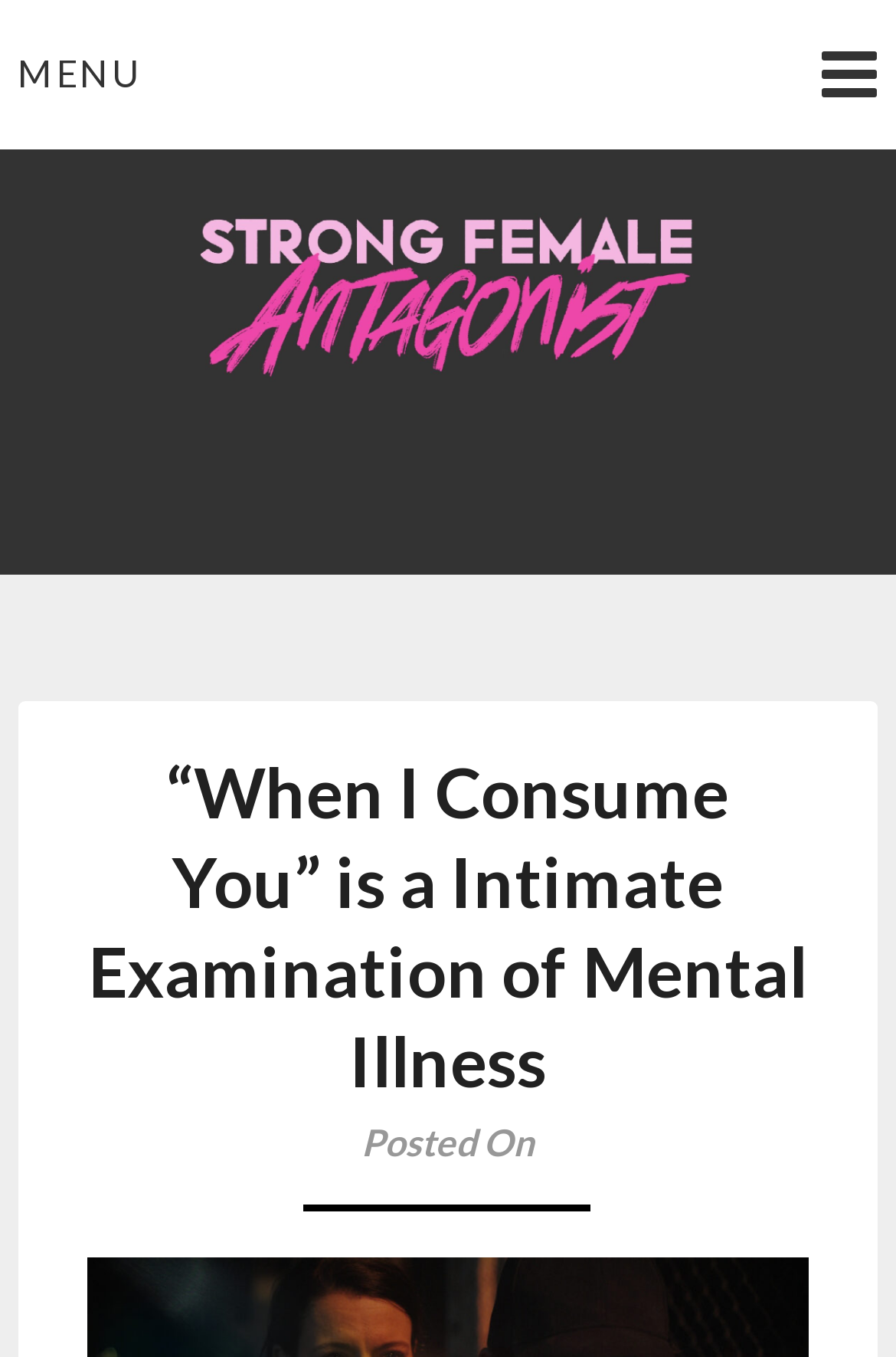Please predict the bounding box coordinates (top-left x, top-left y, bottom-right x, bottom-right y) for the UI element in the screenshot that fits the description: Menu

[0.0, 0.0, 1.0, 0.109]